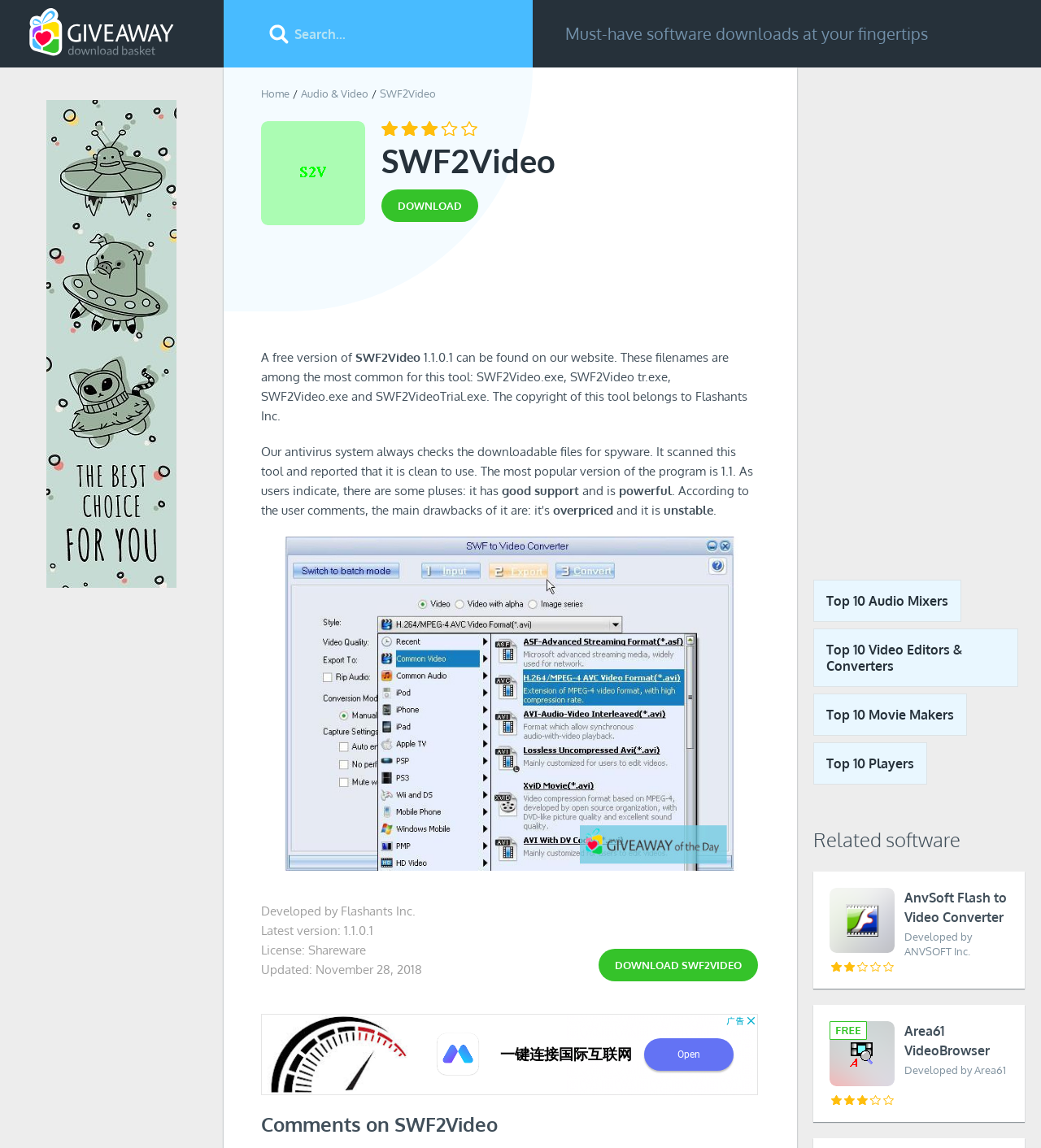What is the category of the software?
Please respond to the question with a detailed and informative answer.

The category of the software is mentioned in the link 'Audio & Video' which is located near the top of the webpage.